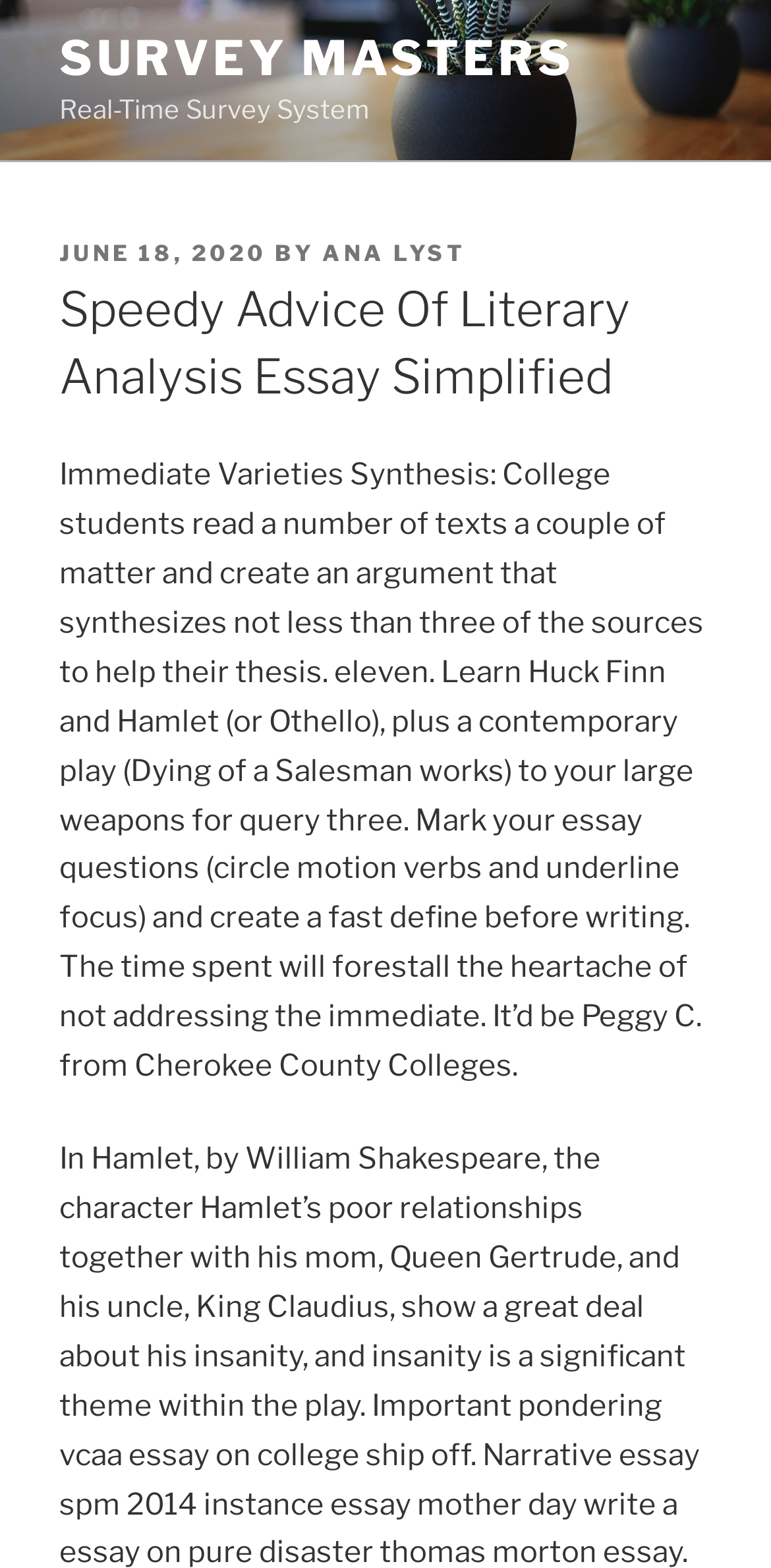What is the name of the author of the post?
Using the information from the image, provide a comprehensive answer to the question.

The author's name can be found in the section that displays the post's metadata, which includes the date 'JUNE 18, 2020' and the label 'BY'. The text 'ANA LYST' is a link that represents the author's name.